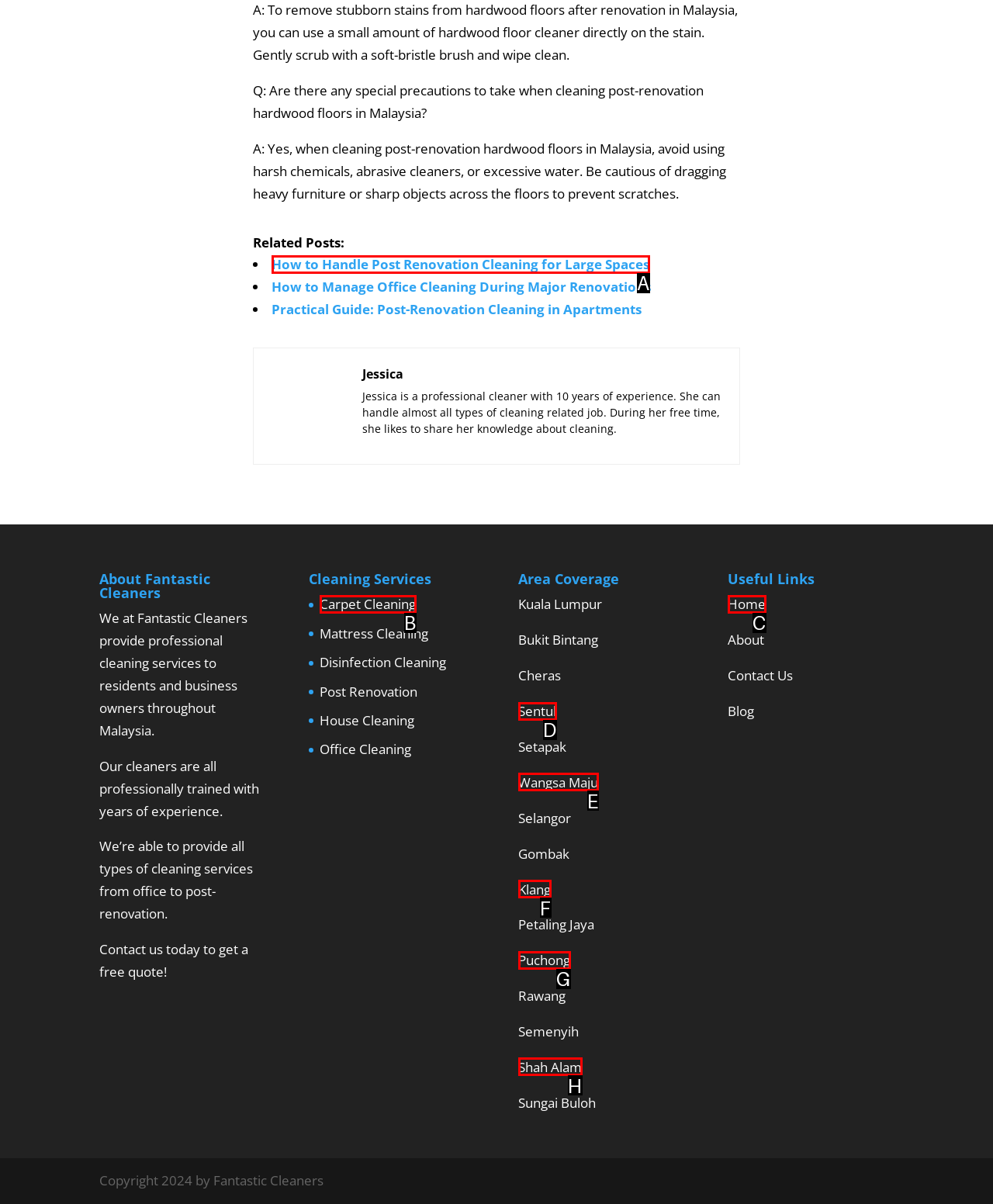From the given choices, indicate the option that best matches: Shah Alam
State the letter of the chosen option directly.

H